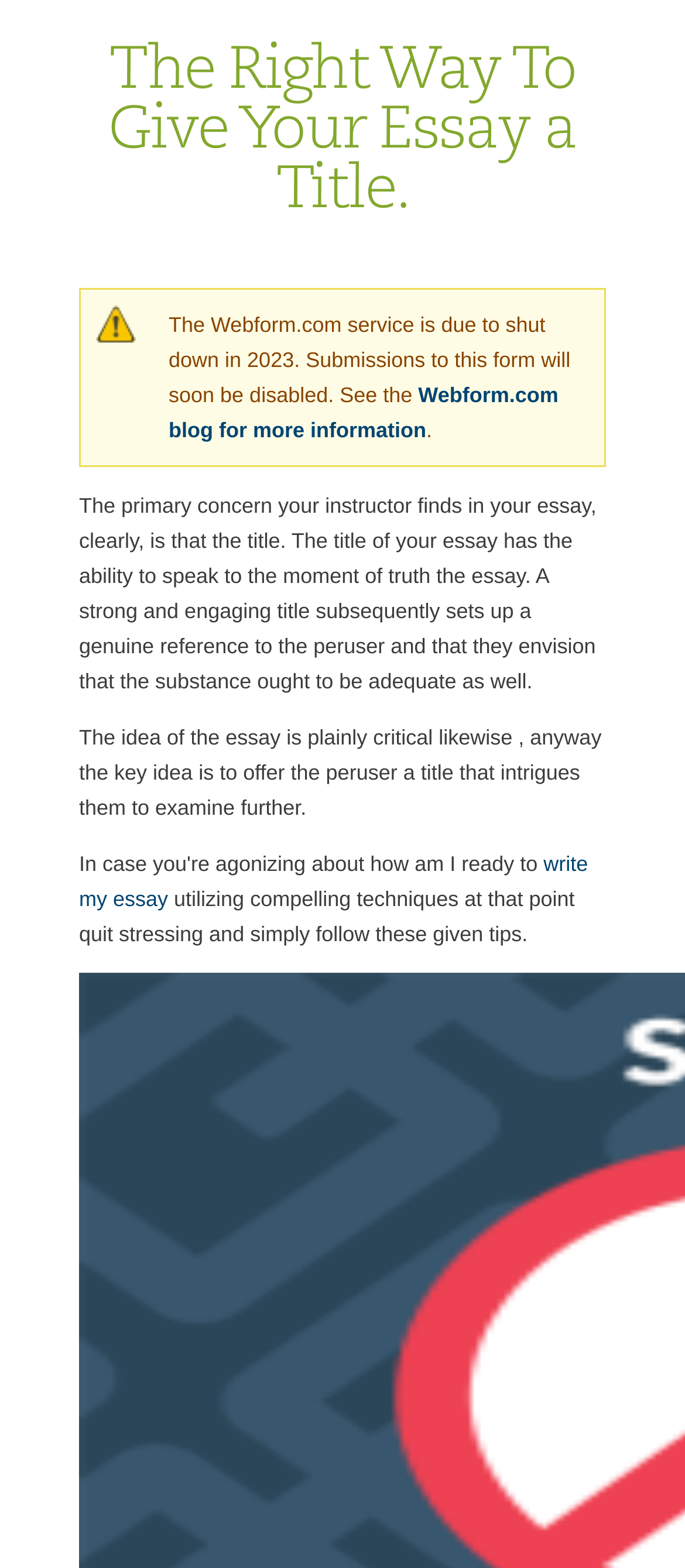Determine the bounding box coordinates (top-left x, top-left y, bottom-right x, bottom-right y) of the UI element described in the following text: Webform.com blog for more information

[0.246, 0.244, 0.815, 0.282]